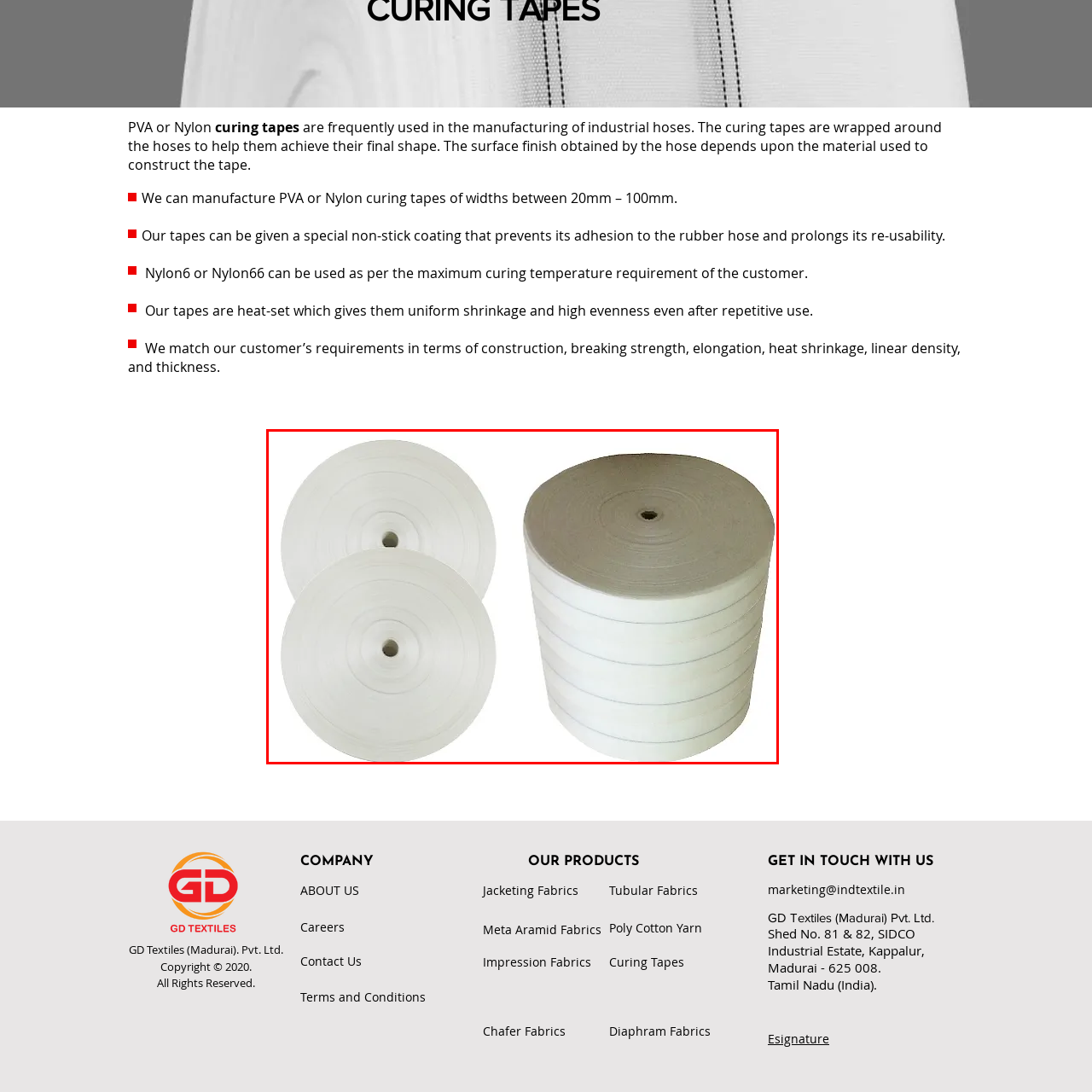Offer a detailed explanation of the image encased within the red boundary.

The image showcases two rolls of curing tapes on the left and a stacked arrangement of additional rolls on the right. These tapes, made from materials like PVA or Nylon, are essential in the manufacturing of industrial hoses, as they help shape and finish the hoses. The curing tapes are designed to provide a specialized non-stick coating, enhancing their reusability by preventing adhesion to the rubber hoses during the curing process. This selection exemplifies the versatility in widths ranging from 20mm to 100mm, which can be tailored to meet customer specifications related to construction, strength, and heat shrinkage requirements.